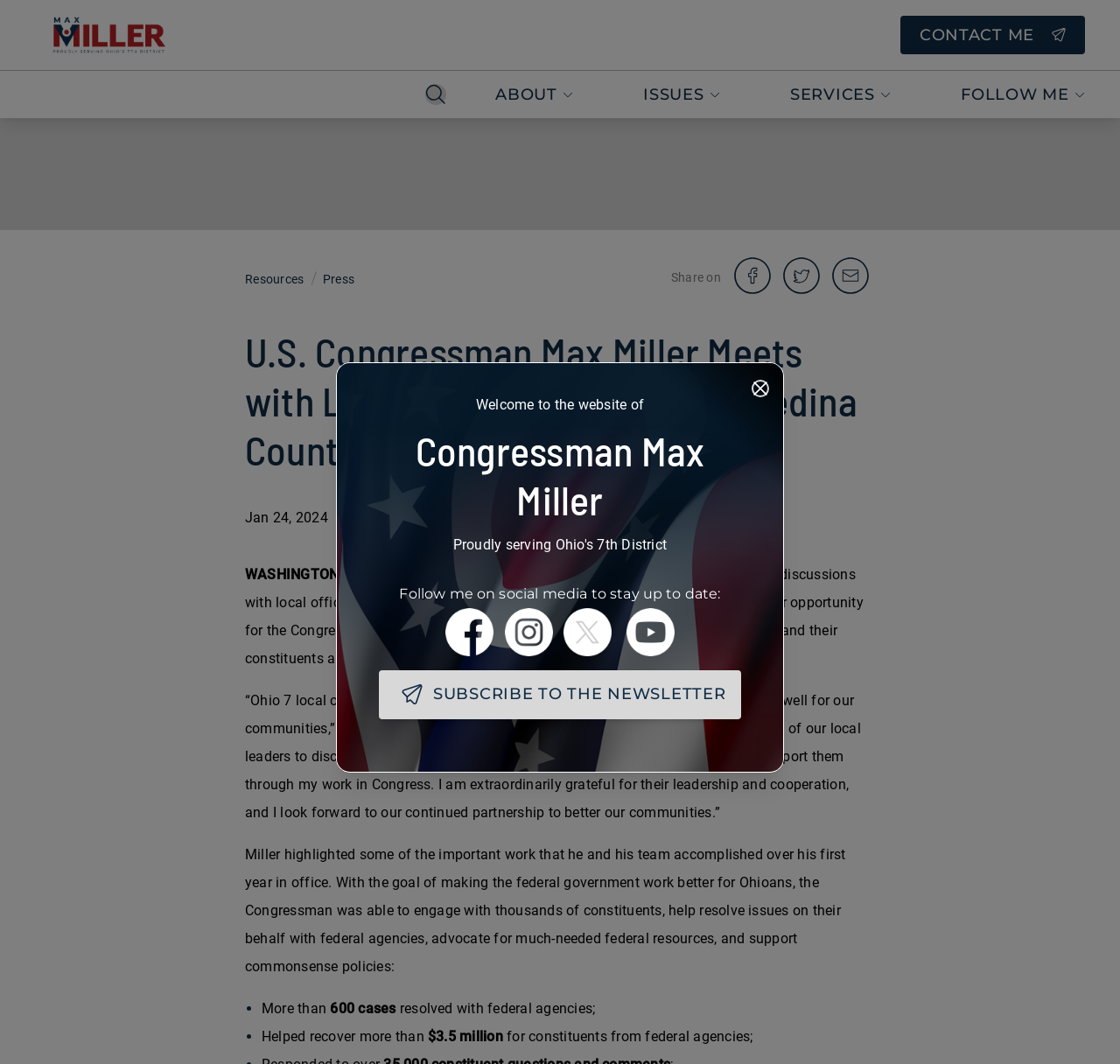Based on the visual content of the image, answer the question thoroughly: What is the name of the district?

The webpage mentions 'Proudly serving 7th District' which indicates that the district being referred to is the 7th district.